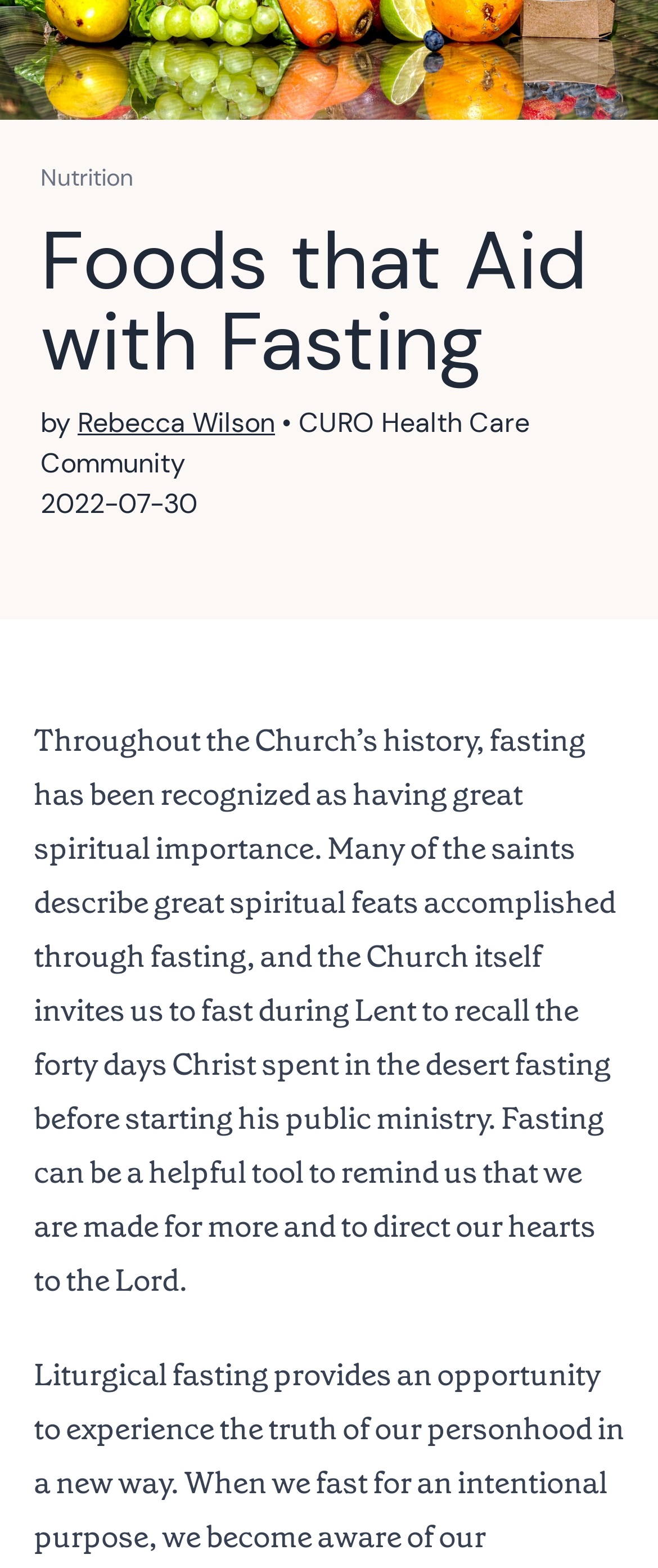Using the element description Foods that Aid with Fasting, predict the bounding box coordinates for the UI element. Provide the coordinates in (top-left x, top-left y, bottom-right x, bottom-right y) format with values ranging from 0 to 1.

[0.062, 0.141, 0.938, 0.244]